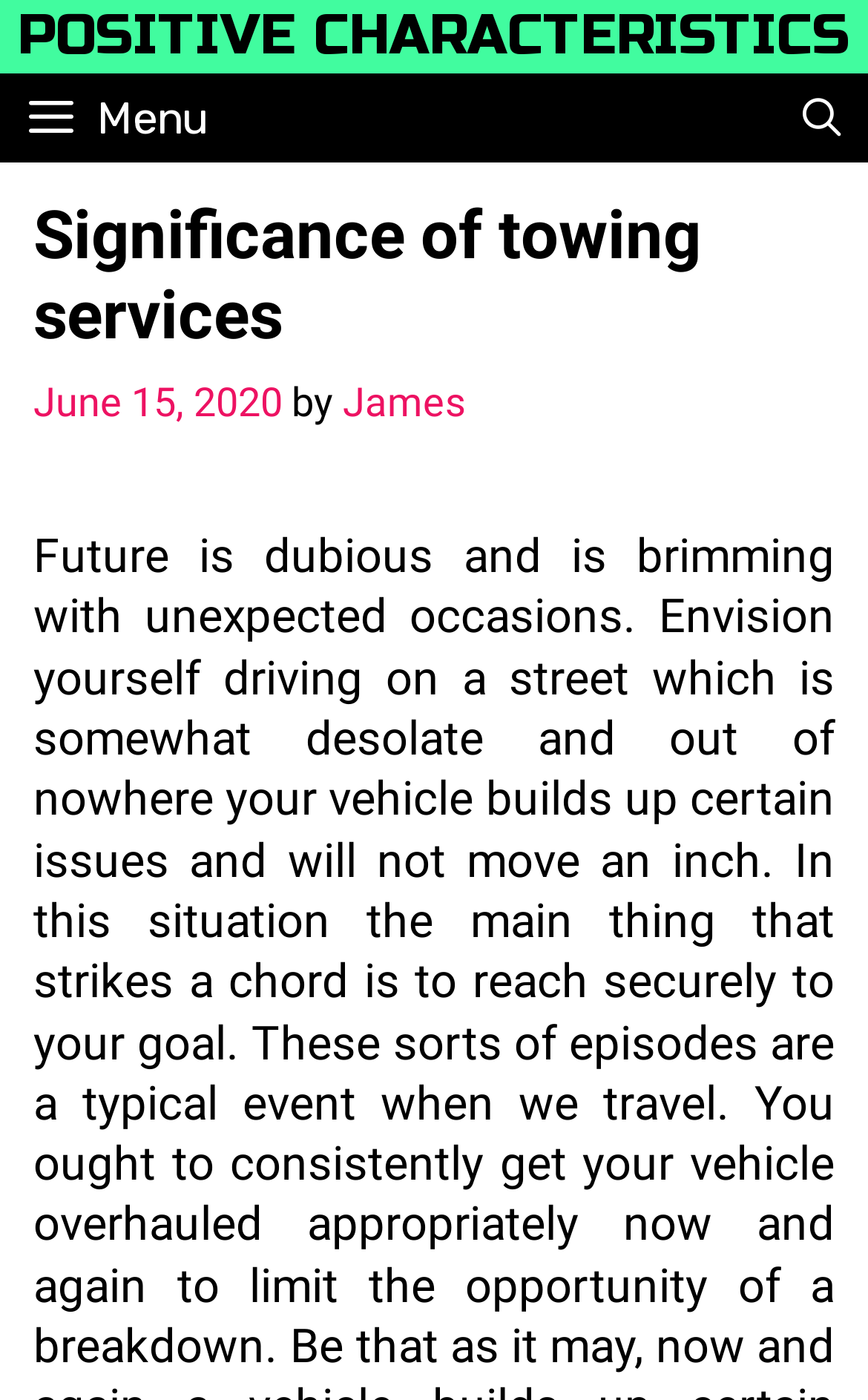What is the purpose of the button with a magnifying glass icon?
Look at the image and respond with a one-word or short phrase answer.

Search